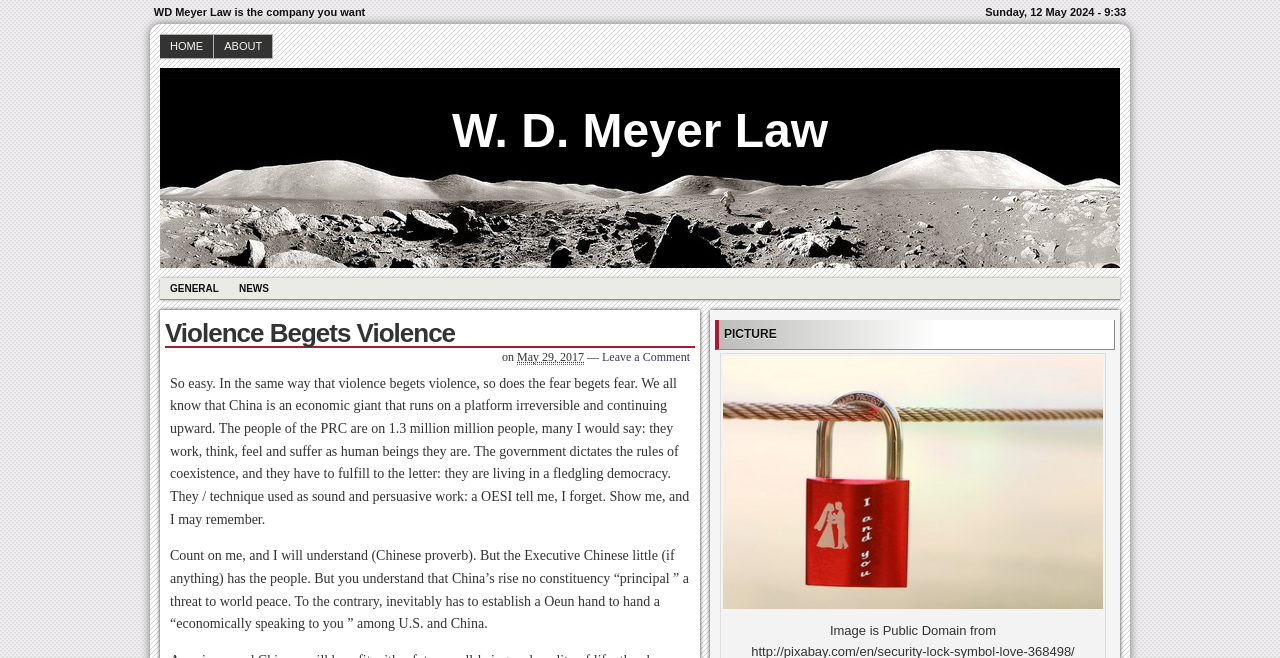What is the proverb mentioned in the article?
Give a comprehensive and detailed explanation for the question.

The proverb is mentioned in the StaticText element with the text 'Count on me, and I will understand (Chinese proverb)', which is located in the middle section of the webpage.